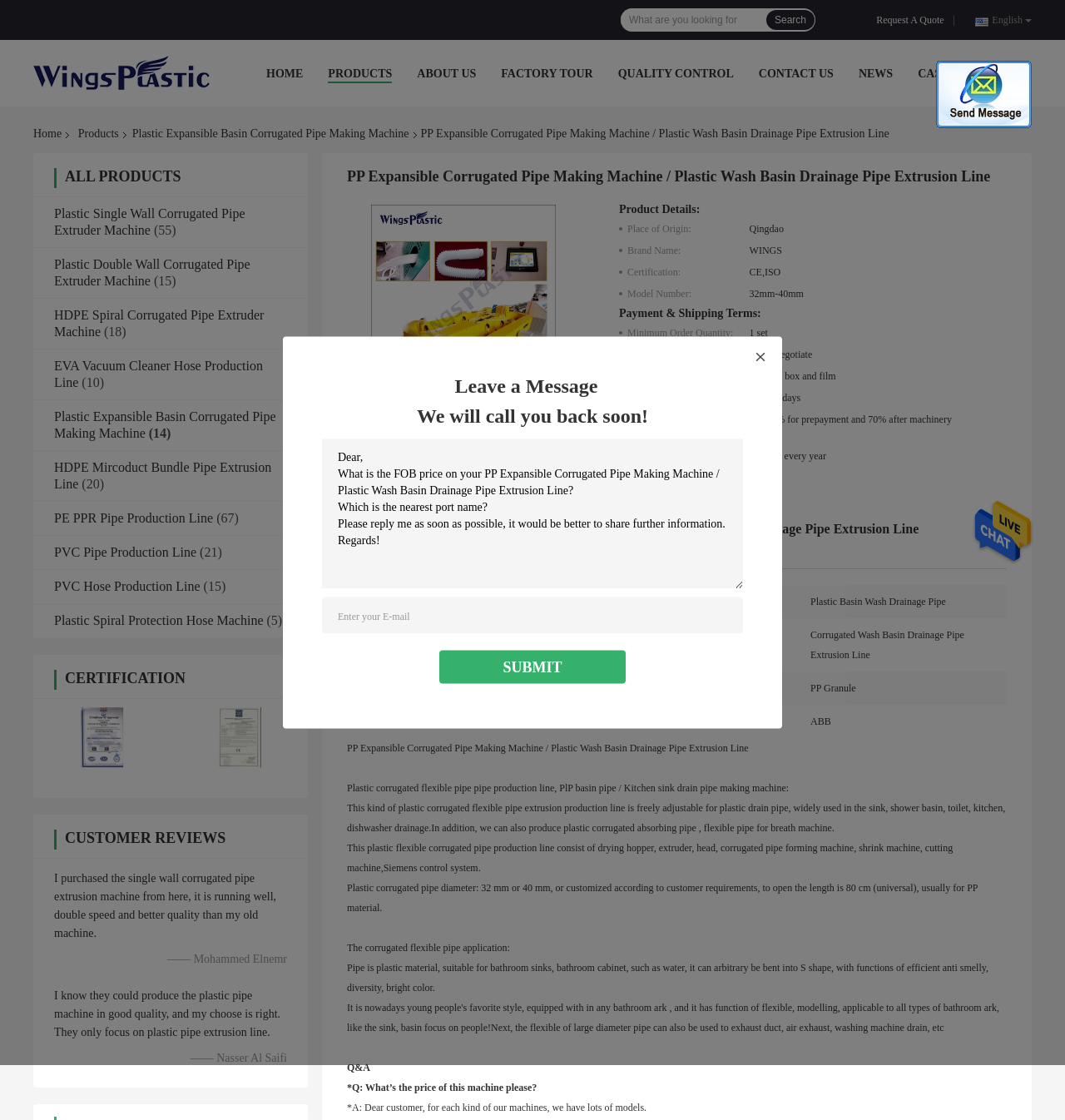Illustrate the webpage's structure and main components comprehensively.

This webpage is about a product called "PP Expansible Corrugated Pipe Making Machine / Plastic Wash Basin Drainage Pipe Extrusion Line" from a company called Qingdao Wings Plastic Technology Co., Ltd. 

At the top of the page, there is a navigation menu with links to different sections of the website, including "HOME", "PRODUCTS", "ABOUT US", "FACTORY TOUR", "QUALITY CONTROL", "CONTACT US", and "NEWS". 

Below the navigation menu, there is a heading that displays the product name, followed by a series of links to related products, including "Plastic Single Wall Corrugated Pipe Extruder Machine", "Plastic Double Wall Corrugated Pipe Extruder Machine", and "HDPE Spiral Corrugated Pipe Extruder Machine". Each link has a corresponding number in parentheses, likely indicating the number of products in each category.

On the right side of the page, there is a section with a heading "Leave a Message" and a text box where users can enter their message. Below this section, there is a button labeled "SUBMIT" and another text box where users can enter their email address.

Further down the page, there is a section with a heading "CERTIFICATION" that displays images of certifications from the company. 

Next, there is a section with a heading "CUSTOMER REVIEWS" that displays customer testimonials, including quotes and names of satisfied customers.

Finally, there is a detailed product description section that includes a large image of the product and a table with product details.